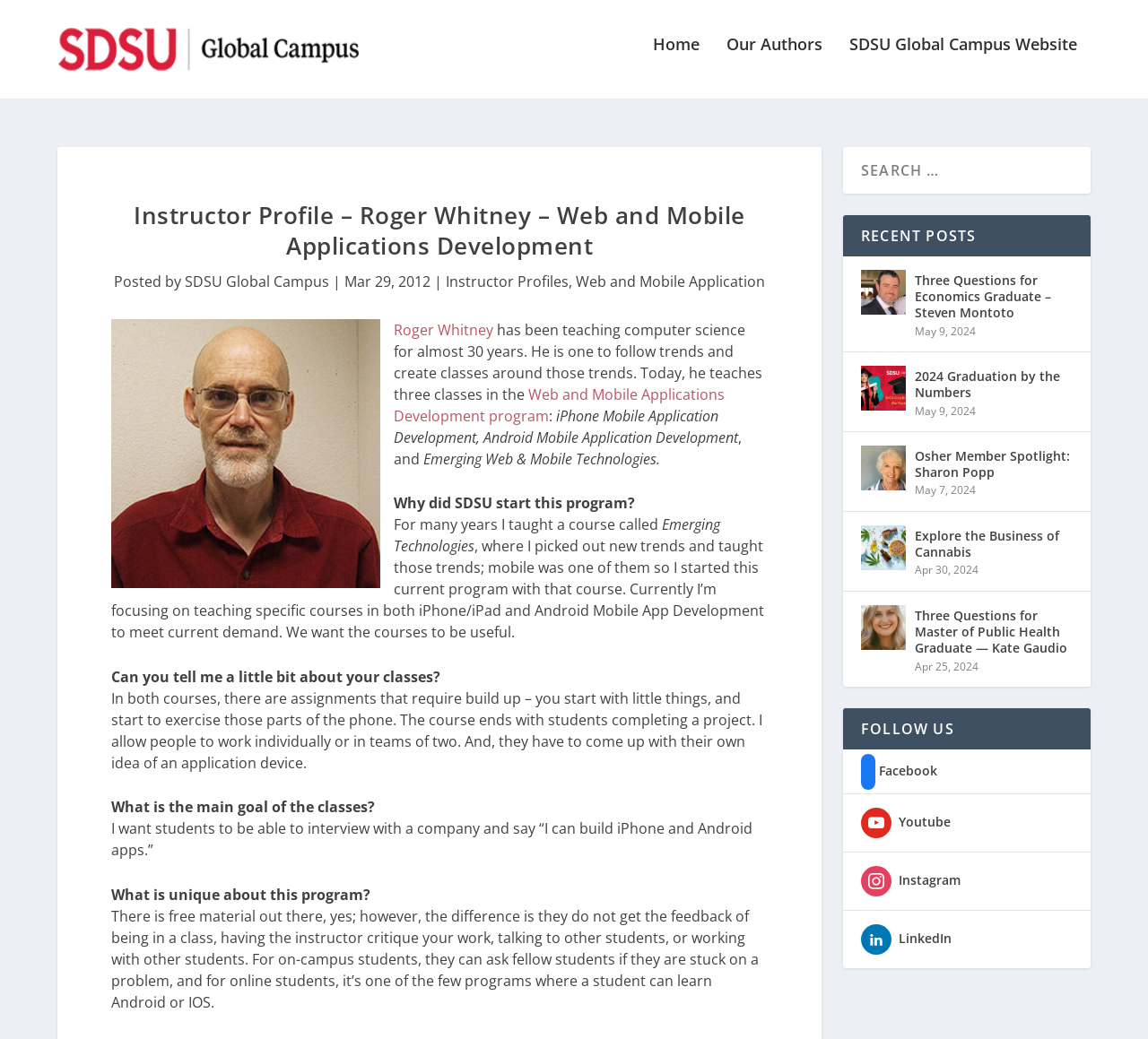Determine the bounding box coordinates of the target area to click to execute the following instruction: "Follow on Twitter."

None